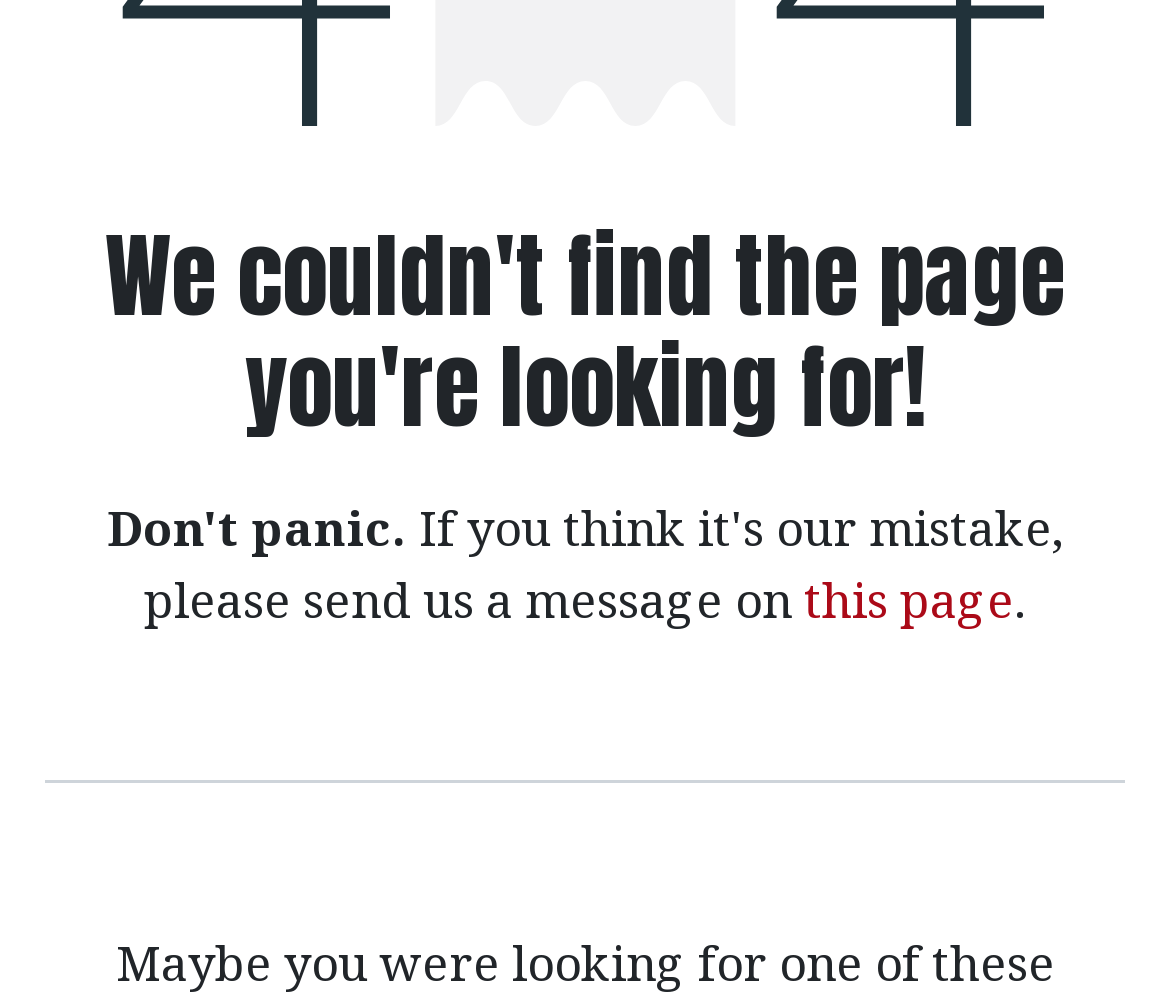Provide the bounding box coordinates for the UI element that is described as: "this page".

[0.687, 0.57, 0.867, 0.637]